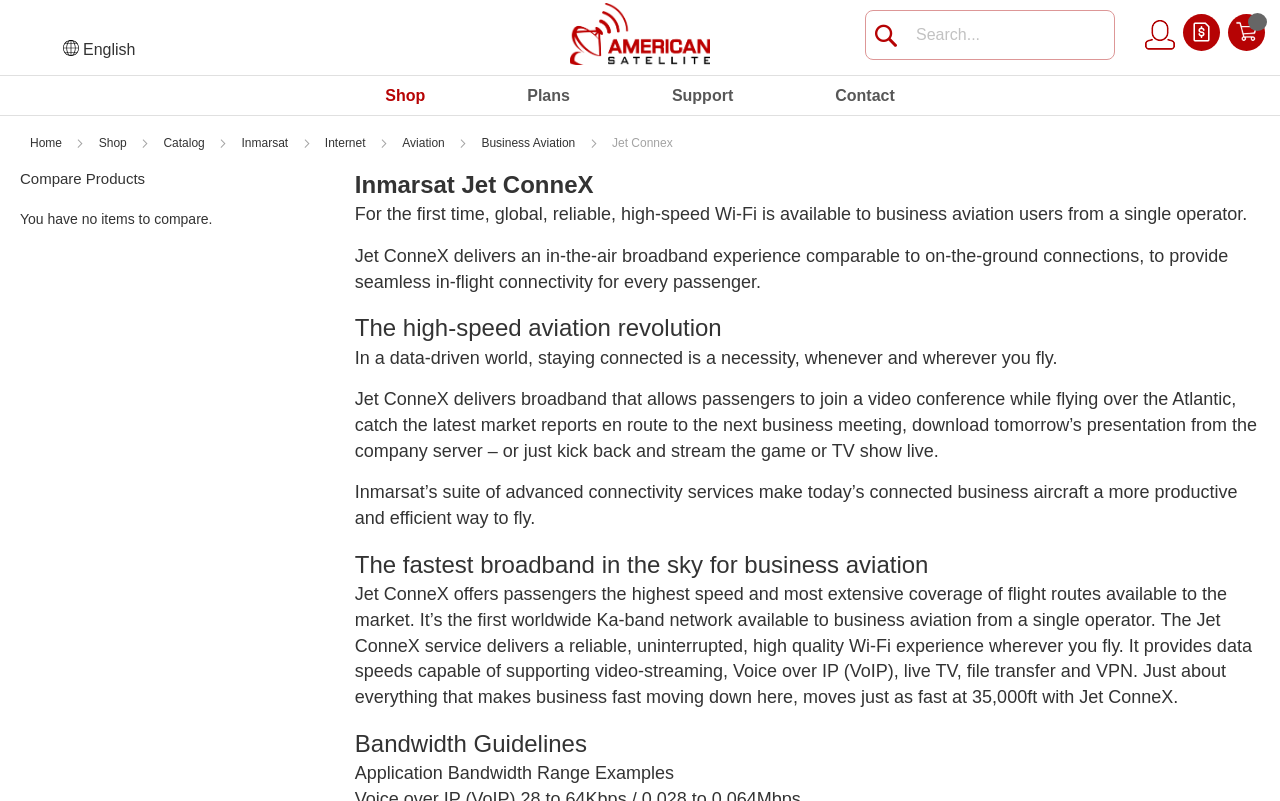What is the main product offered on this website?
Based on the image, answer the question with as much detail as possible.

Based on the webpage content, the main product offered is Inmarsat Jet ConneX, which provides seamless in-flight connectivity for every passenger. This is evident from the StaticText elements that describe the product's features and benefits.